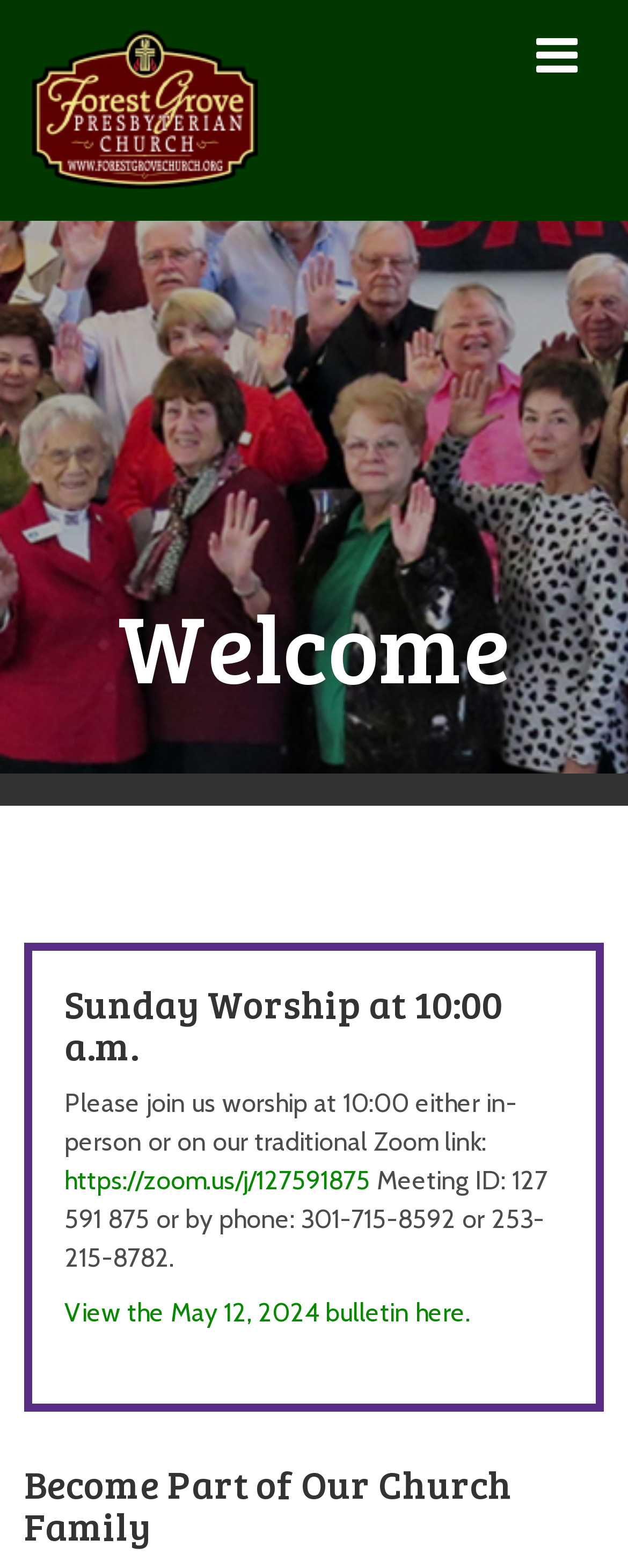Provide the bounding box coordinates for the specified HTML element described in this description: "parent_node: 1 aria-label="Slide right" name="next"". The coordinates should be four float numbers ranging from 0 to 1, in the format [left, top, right, bottom].

None